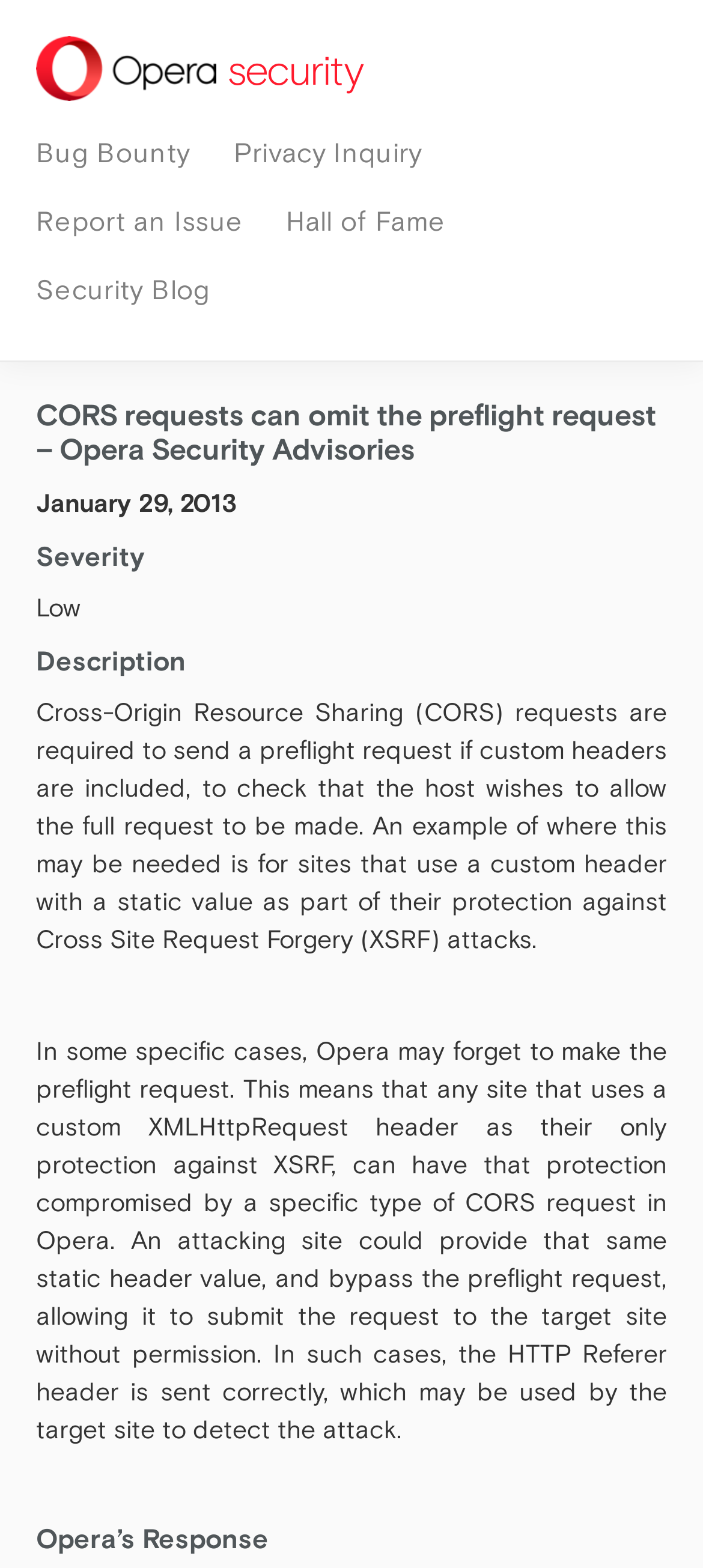Determine the bounding box coordinates for the UI element described. Format the coordinates as (top-left x, top-left y, bottom-right x, bottom-right y) and ensure all values are between 0 and 1. Element description: security

[0.051, 0.036, 0.515, 0.054]